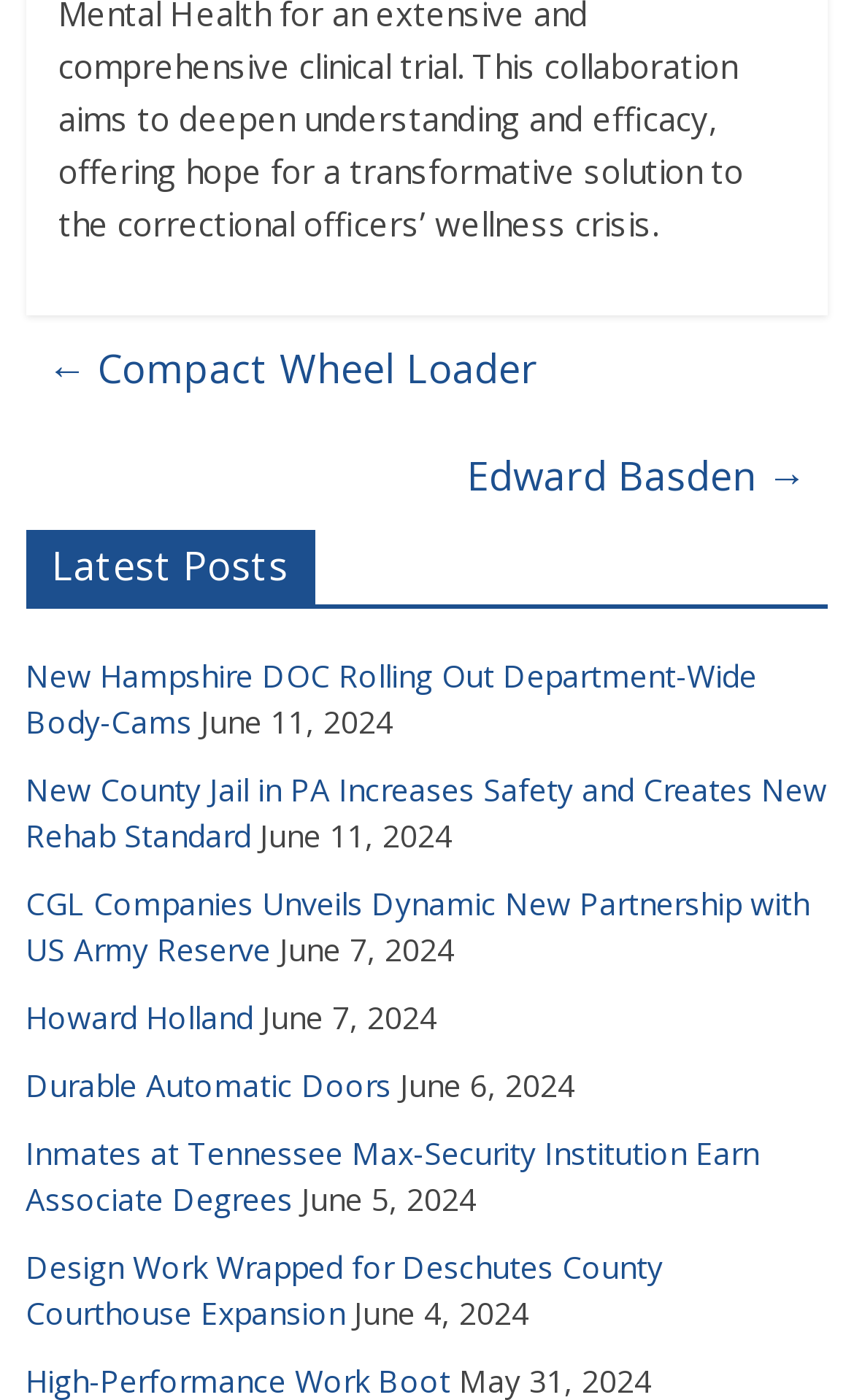Carefully observe the image and respond to the question with a detailed answer:
How many posts are listed on the page?

There are 7 posts listed on the page, as indicated by the number of links under the 'Latest Posts' heading, each representing a separate post.